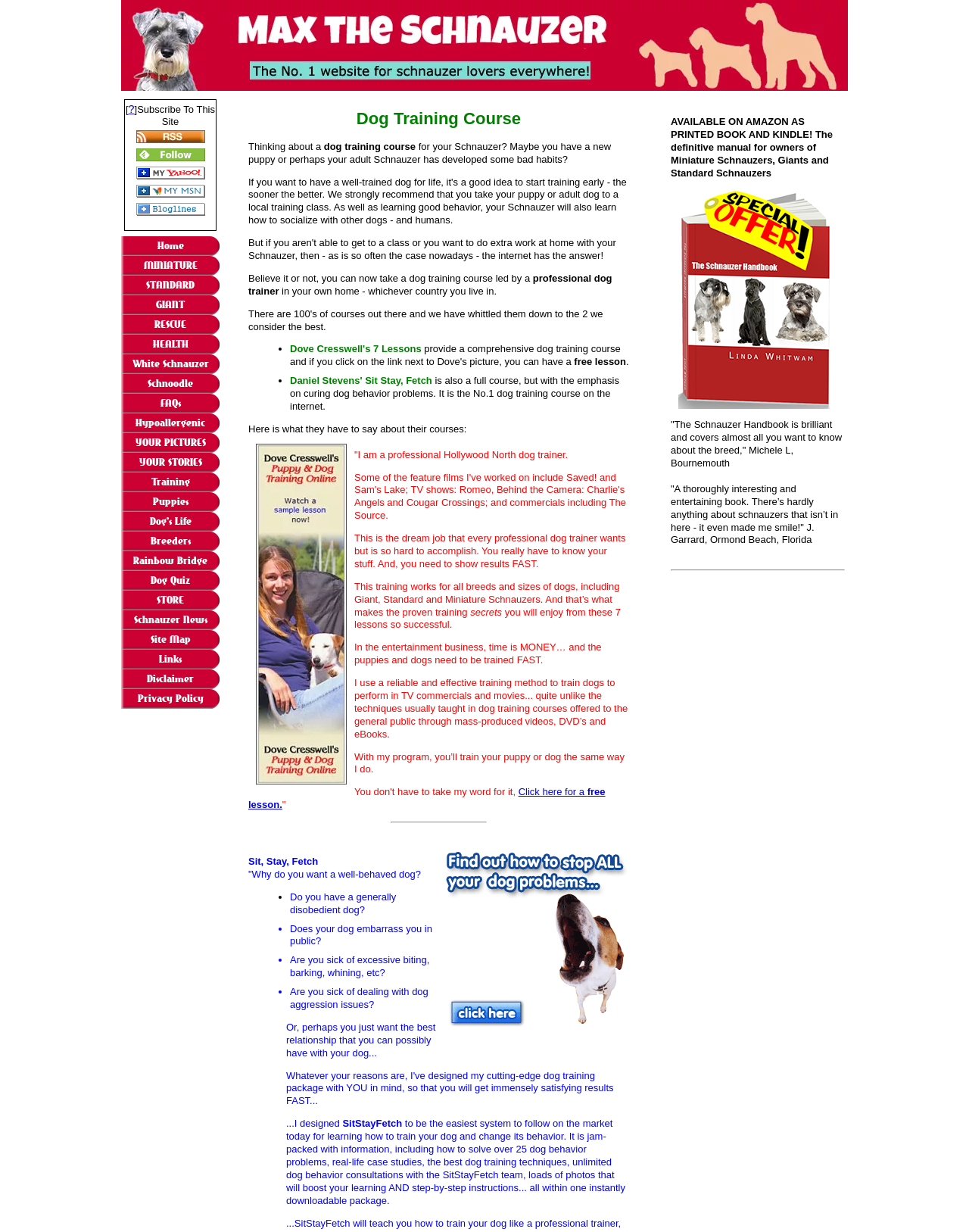What is the emphasis of the full course?
Answer with a single word or short phrase according to what you see in the image.

curing dog behavior problems